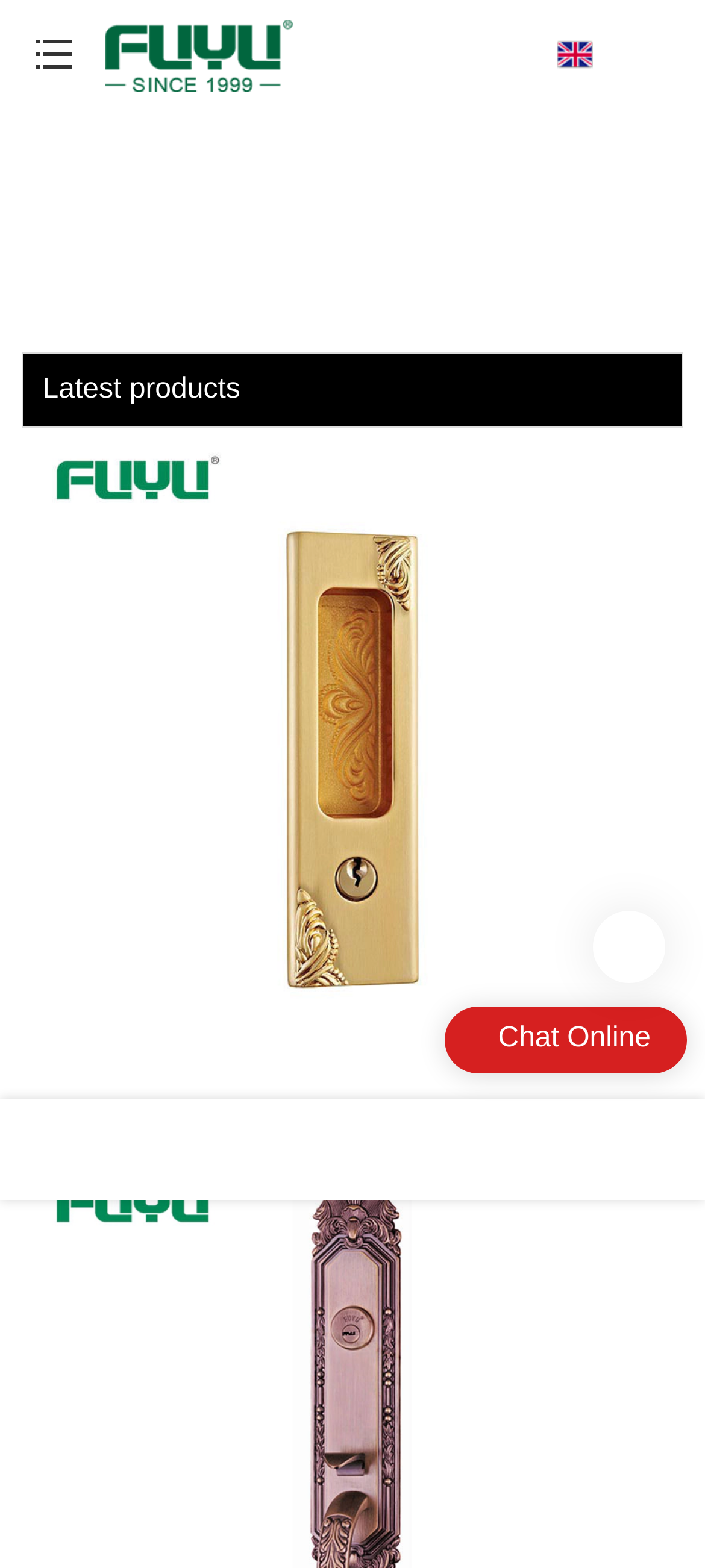Please give a succinct answer using a single word or phrase:
What is the category of the latest product?

Slide bolt lock